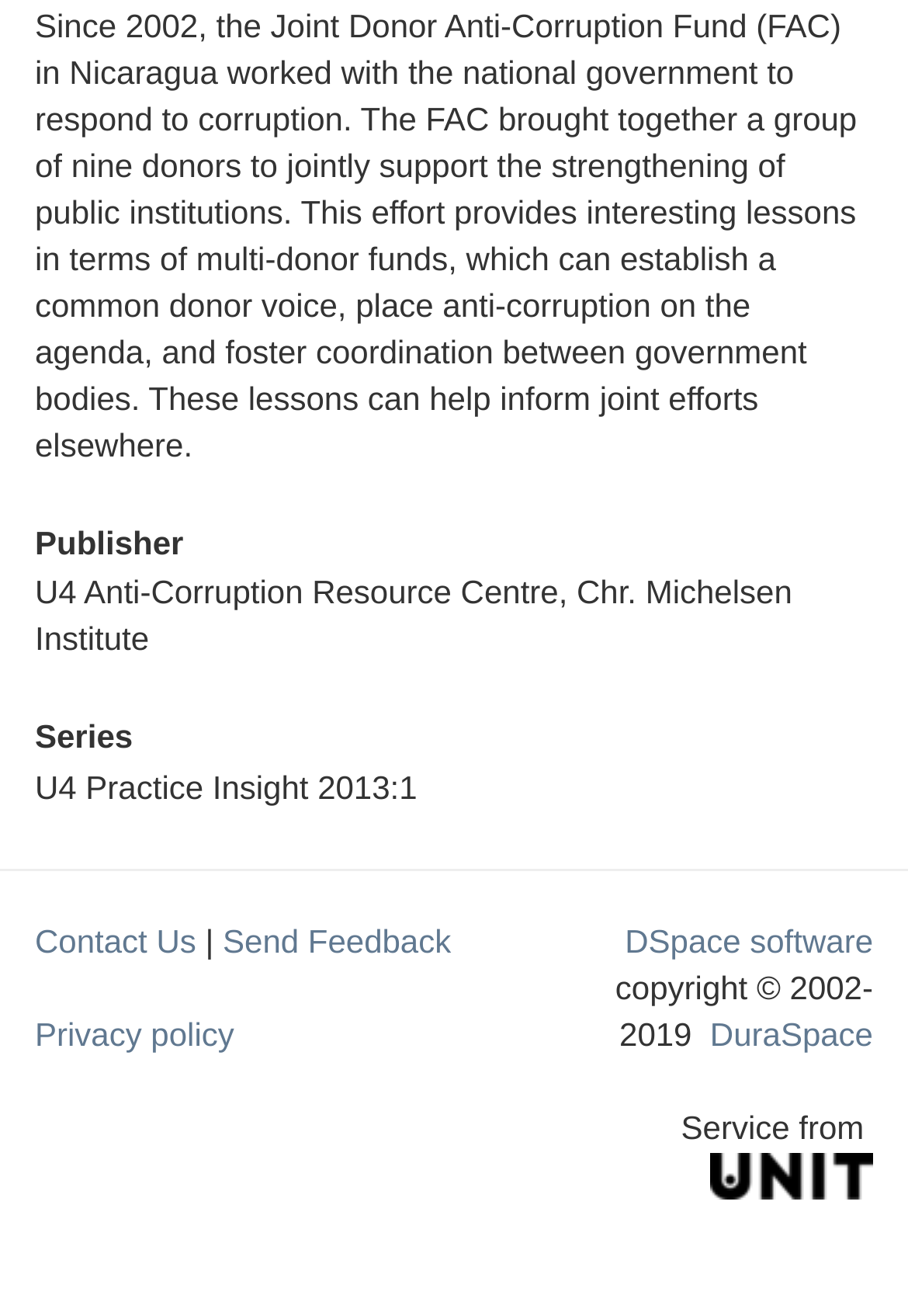What is the name of the software used by this website?
Based on the image content, provide your answer in one word or a short phrase.

DSpace software